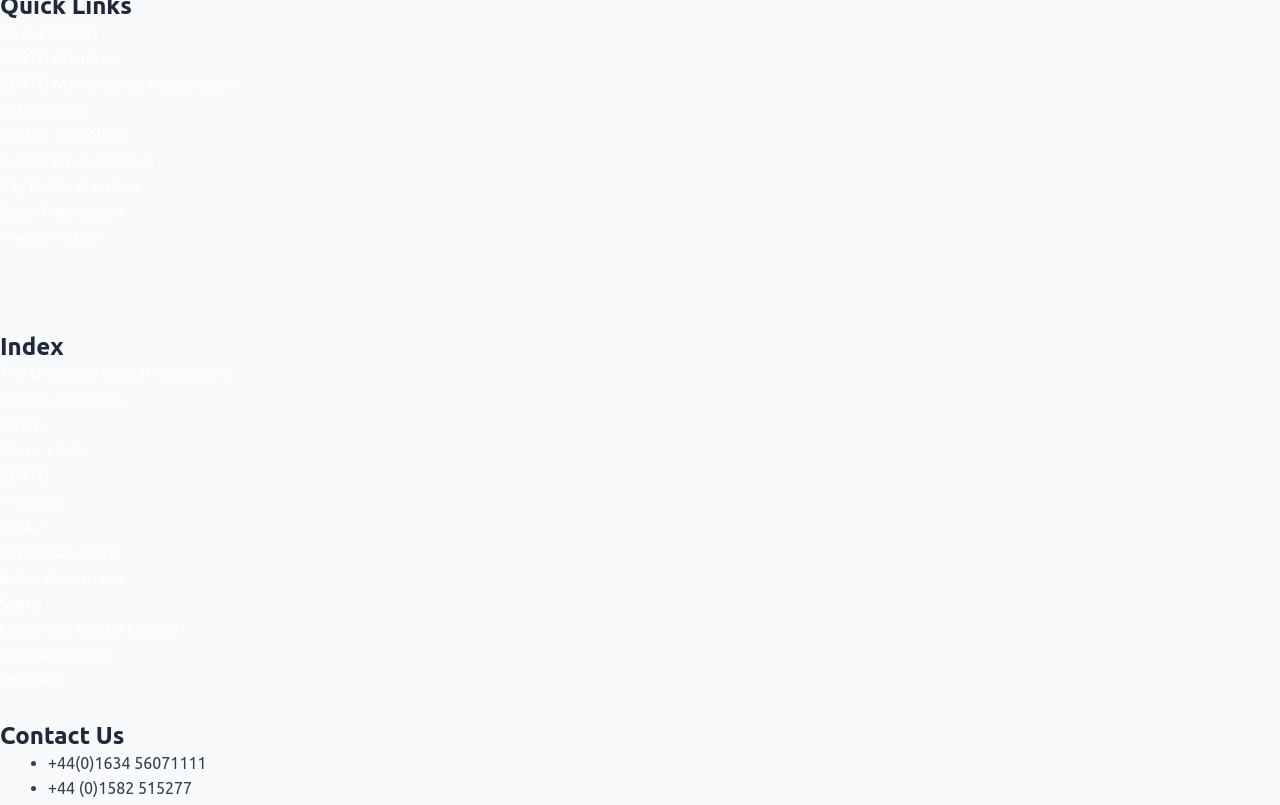Please identify the coordinates of the bounding box for the clickable region that will accomplish this instruction: "Click on About ECRTD".

[0.0, 0.029, 0.076, 0.052]